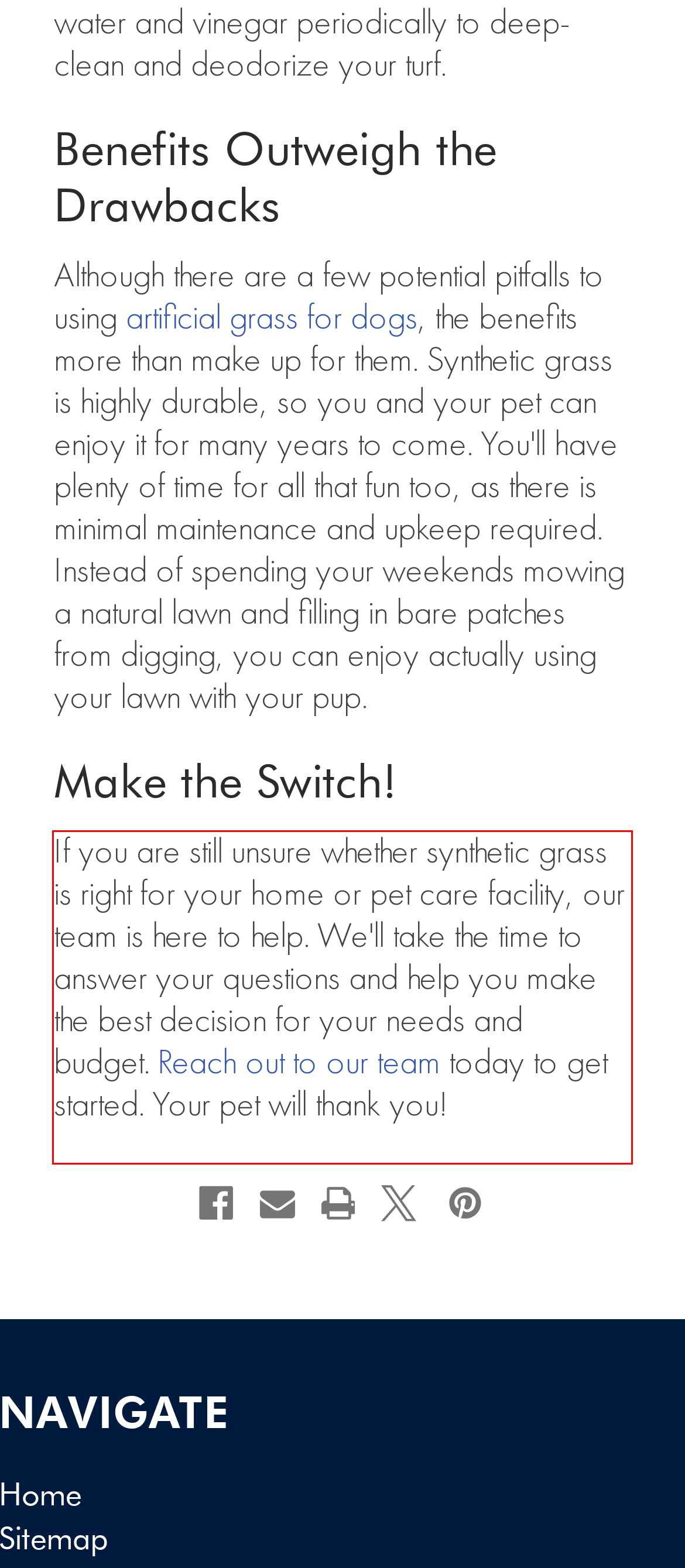Given a webpage screenshot, identify the text inside the red bounding box using OCR and extract it.

If you are still unsure whether synthetic grass is right for your home or pet care facility, our team is here to help. We'll take the time to answer your questions and help you make the best decision for your needs and budget. Reach out to our team today to get started. Your pet will thank you!